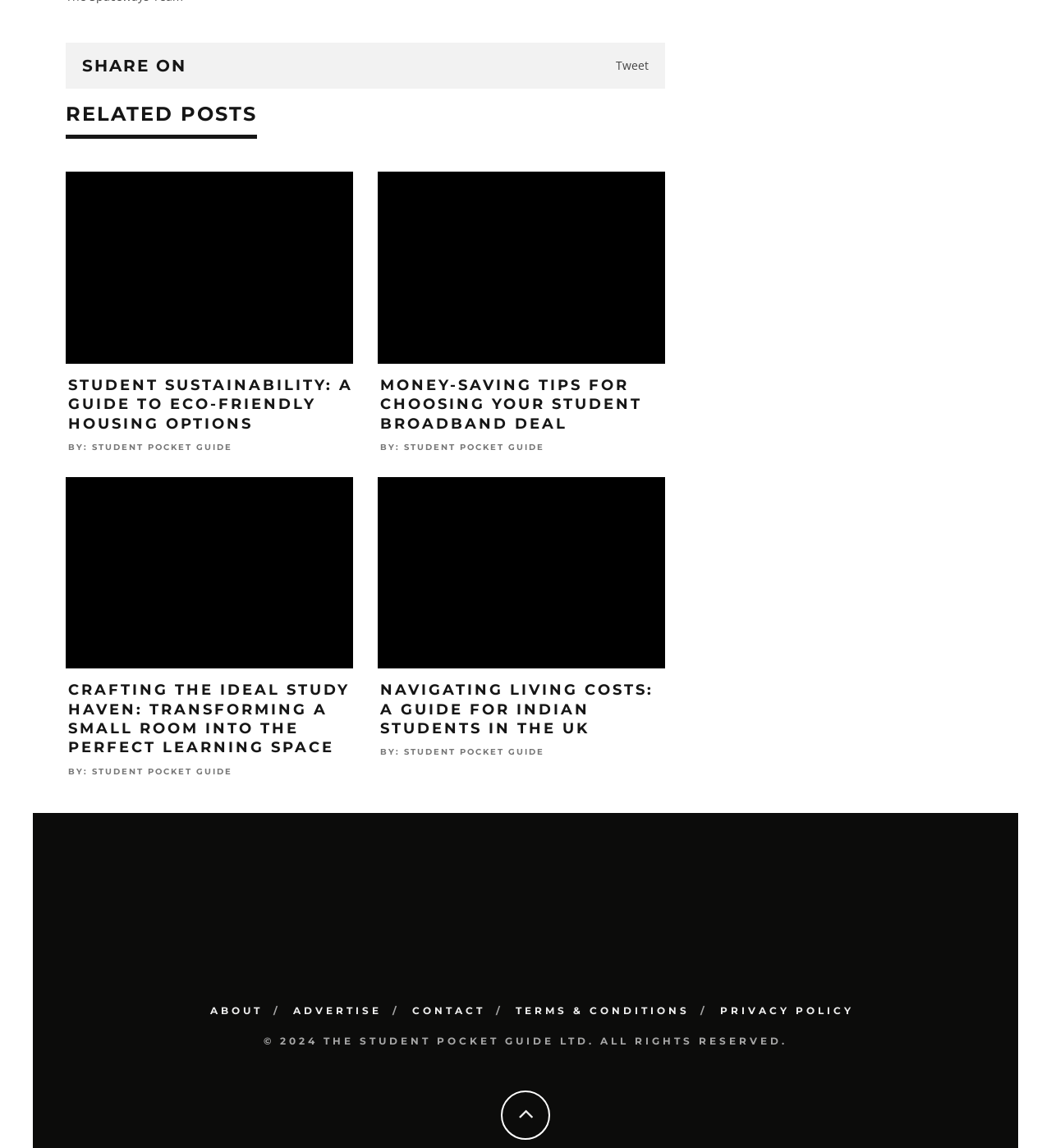Pinpoint the bounding box coordinates of the clickable area needed to execute the instruction: "Open the 'Student Sustainability: A Guide to Eco-Friendly Housing Options' article". The coordinates should be specified as four float numbers between 0 and 1, i.e., [left, top, right, bottom].

[0.062, 0.306, 0.336, 0.32]